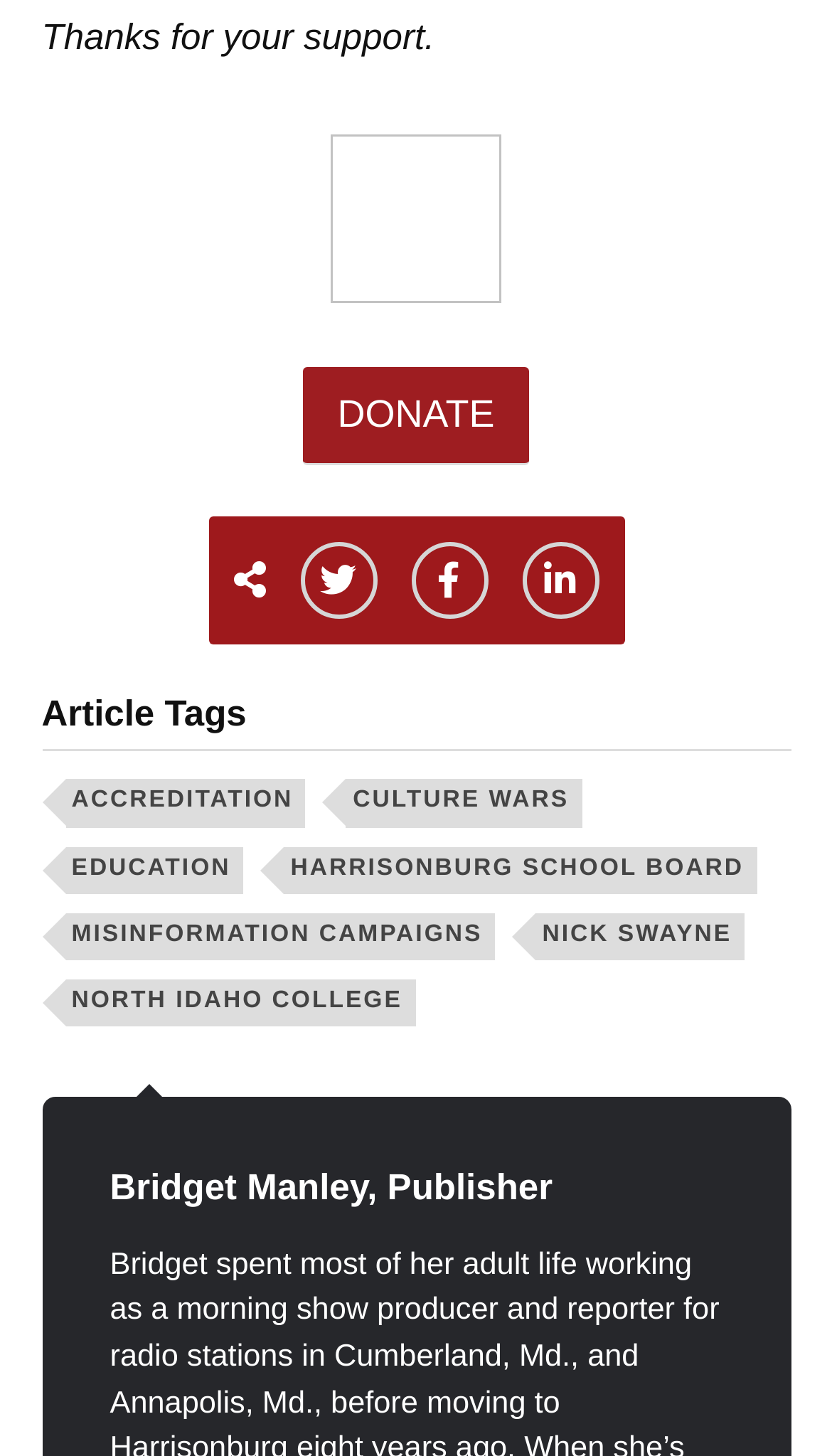Find the bounding box of the UI element described as follows: "LinkedIn".

[0.627, 0.372, 0.719, 0.425]